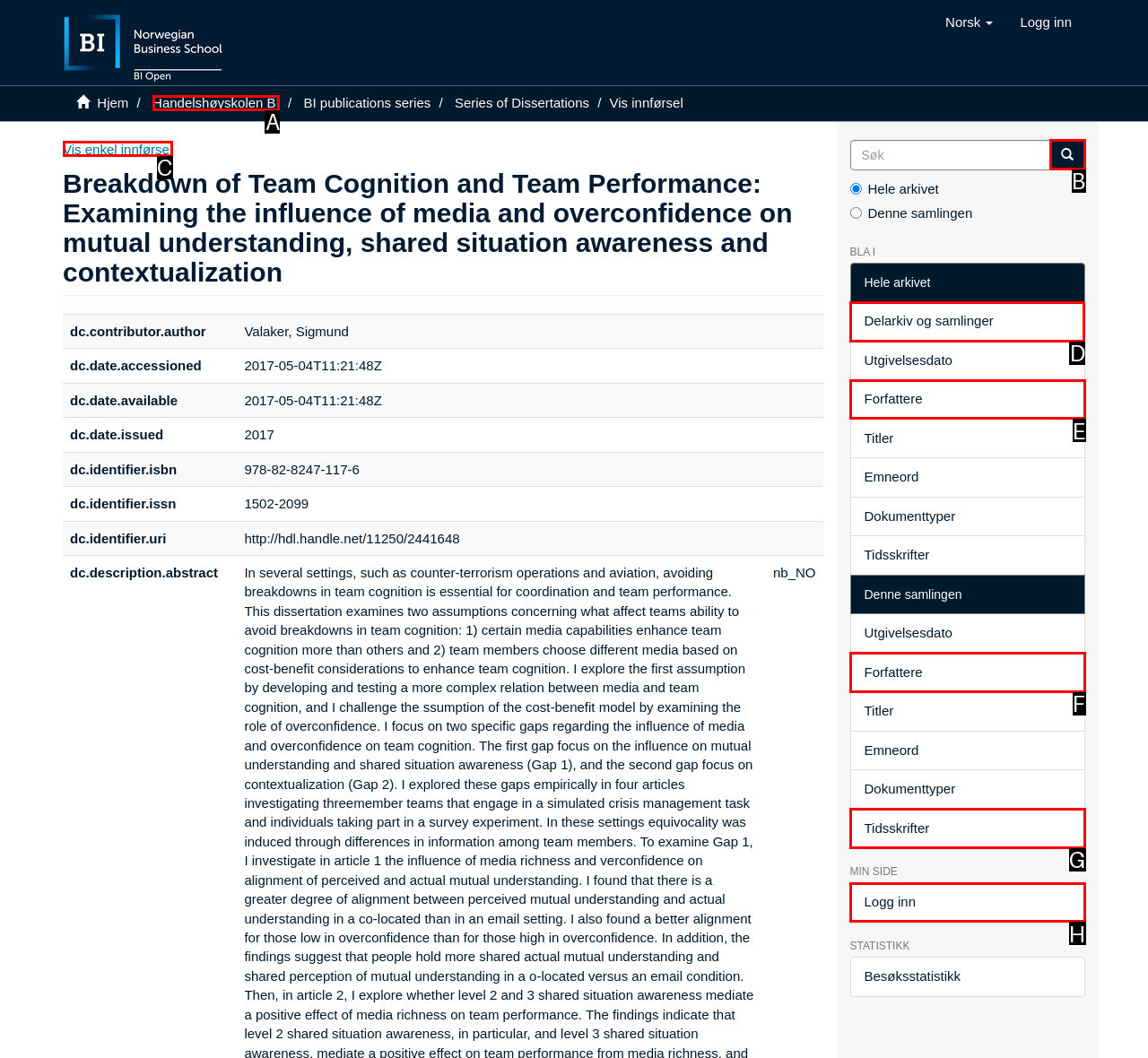Choose the HTML element you need to click to achieve the following task: View the 'Delarkiv og samlinger' page
Respond with the letter of the selected option from the given choices directly.

D